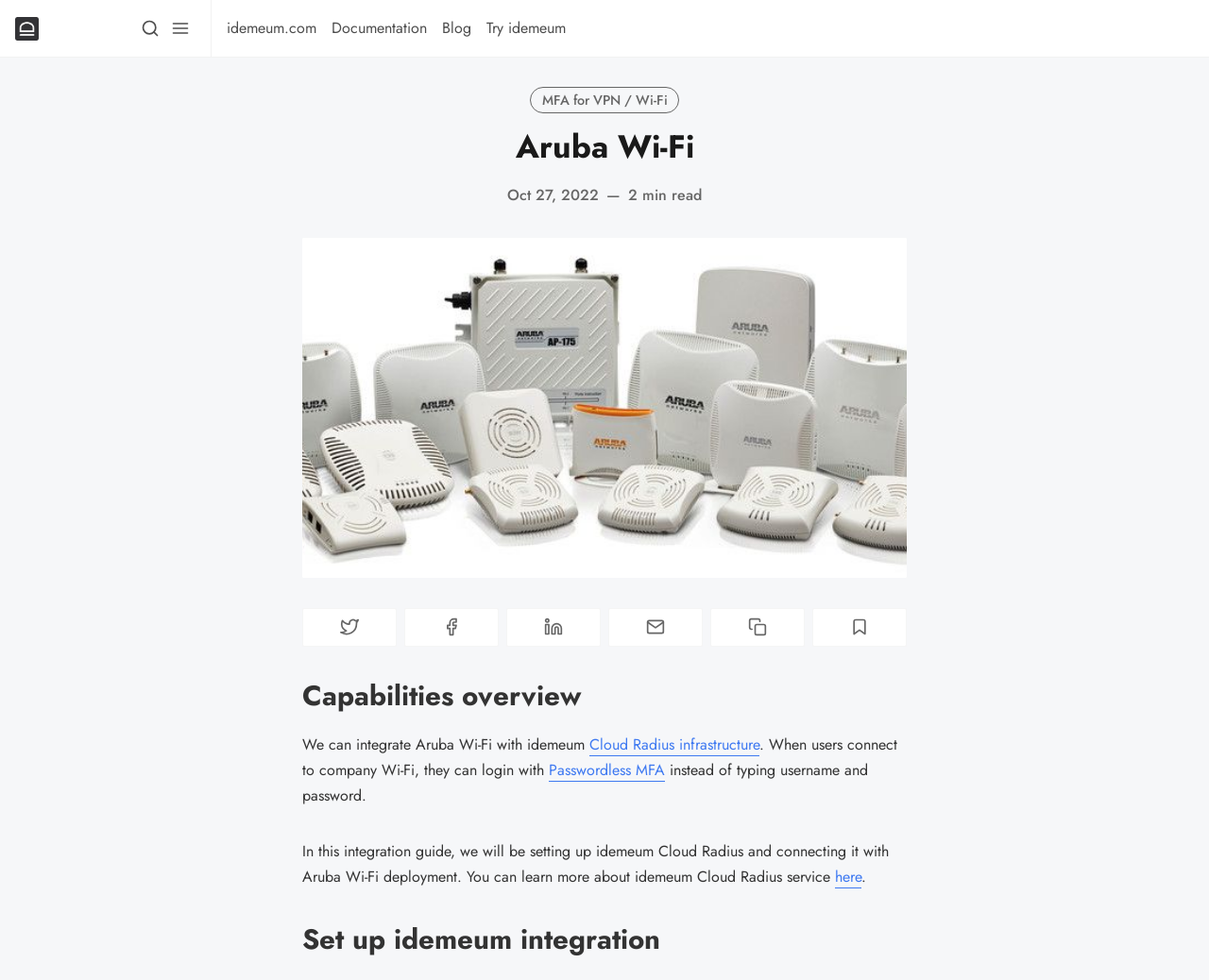What is the purpose of idemeum Cloud Radius service?
Please utilize the information in the image to give a detailed response to the question.

From the webpage, I can see that idemeum Cloud Radius service is used for Multi-Factor Authentication (MFA) for VPN/Wi-Fi, which provides an additional layer of security for users connecting to company Wi-Fi.